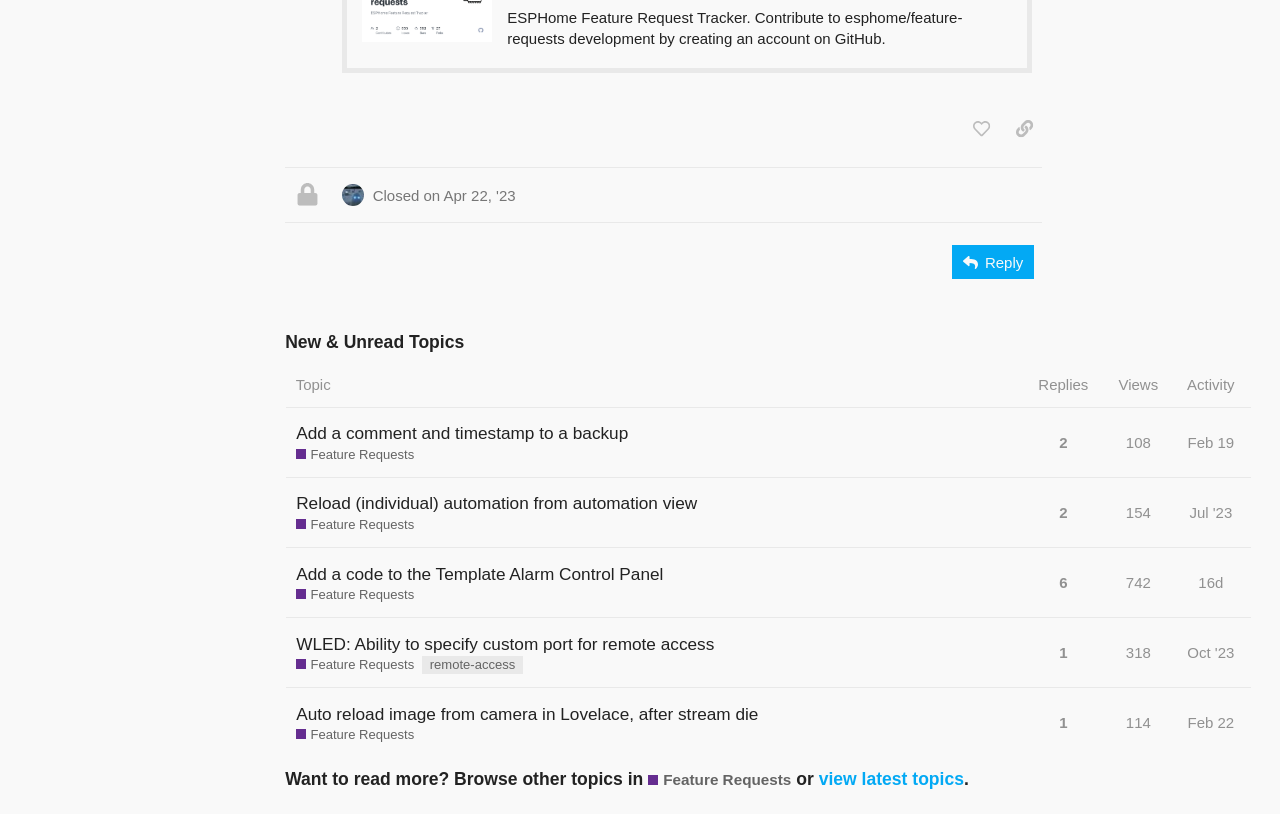Answer the following in one word or a short phrase: 
What is the title of the feature request tracker?

ESPHome Feature Request Tracker